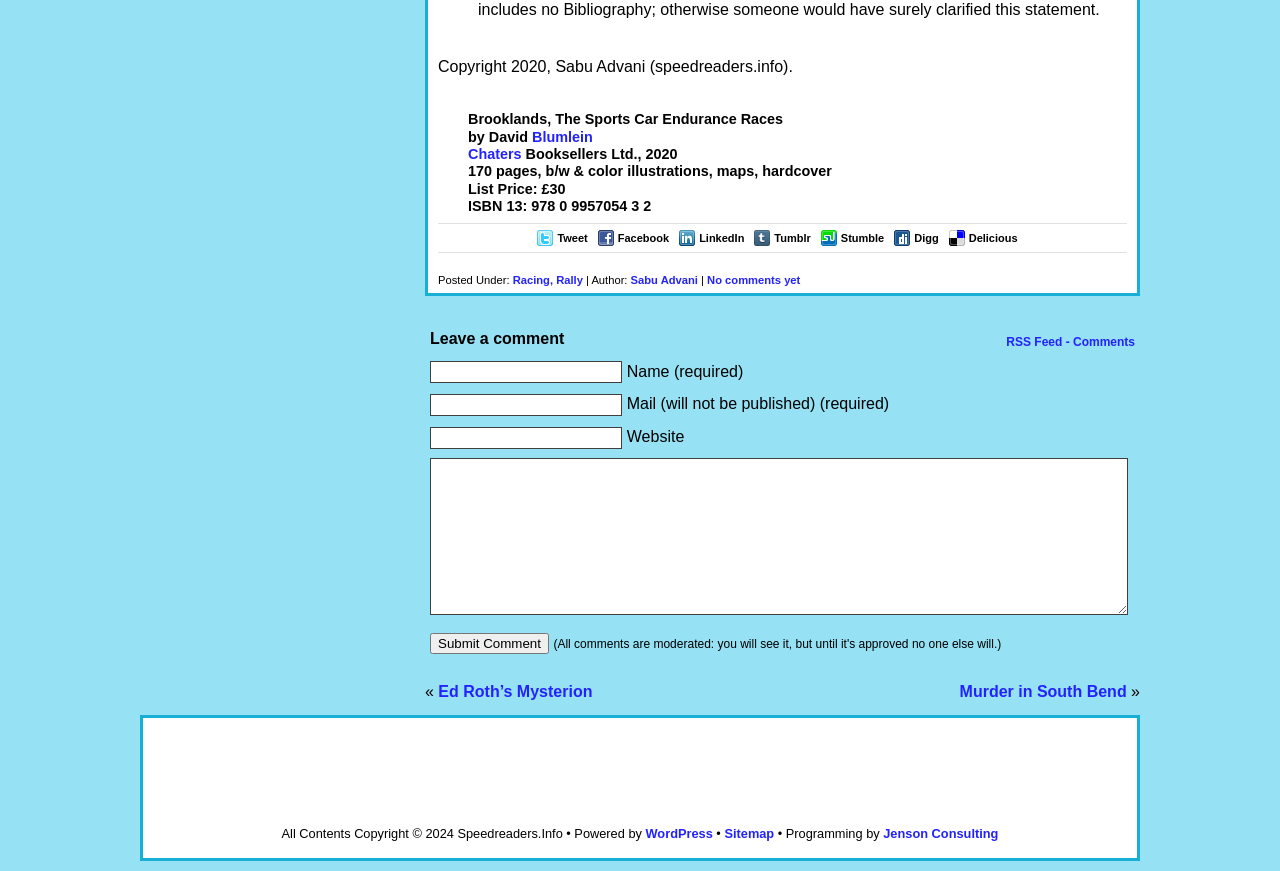Locate the bounding box coordinates of the item that should be clicked to fulfill the instruction: "Click on the 'Murder in South Bend' link".

[0.75, 0.784, 0.88, 0.804]